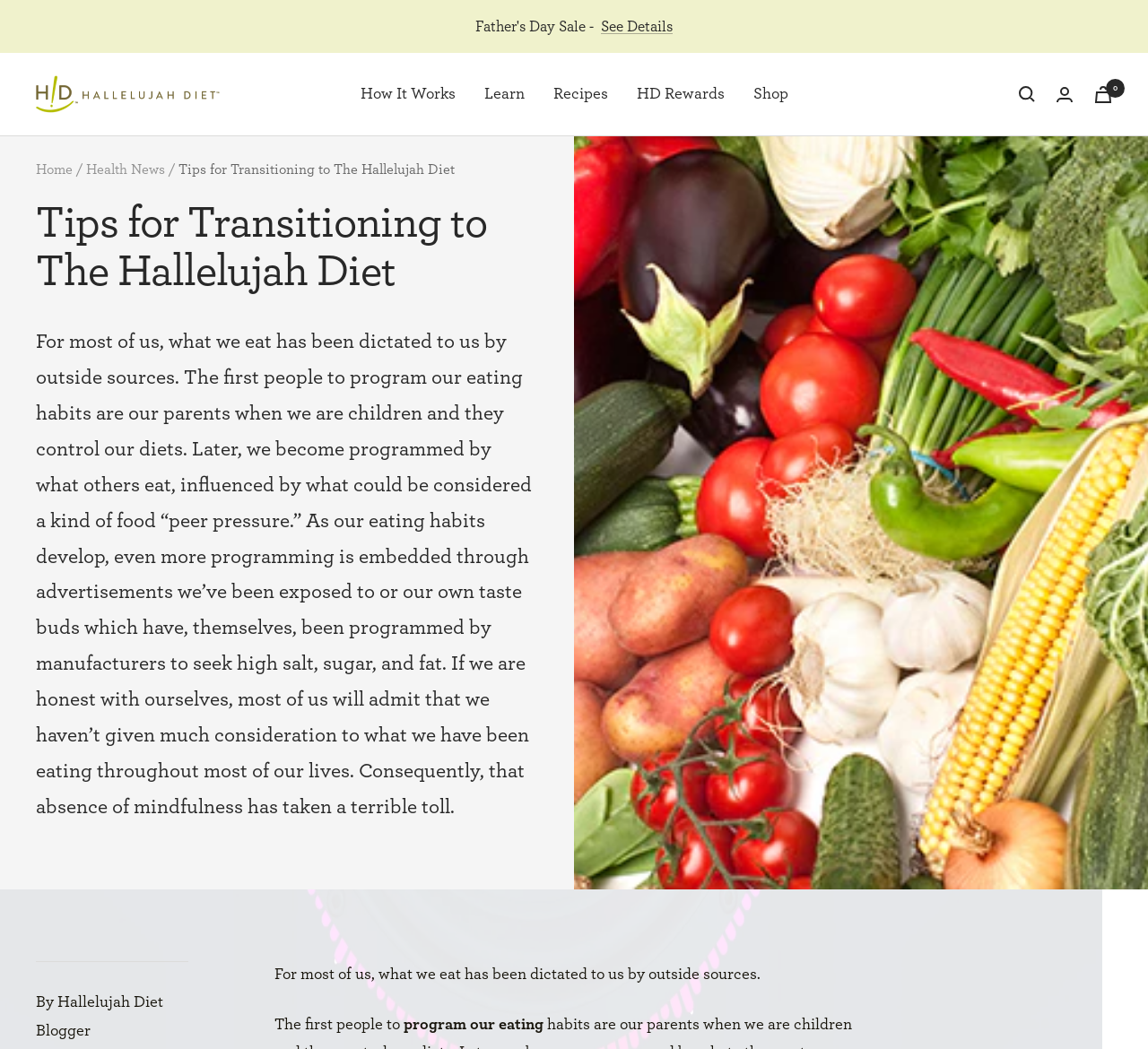Show the bounding box coordinates of the element that should be clicked to complete the task: "Go to 'How It Works'".

[0.314, 0.077, 0.396, 0.103]